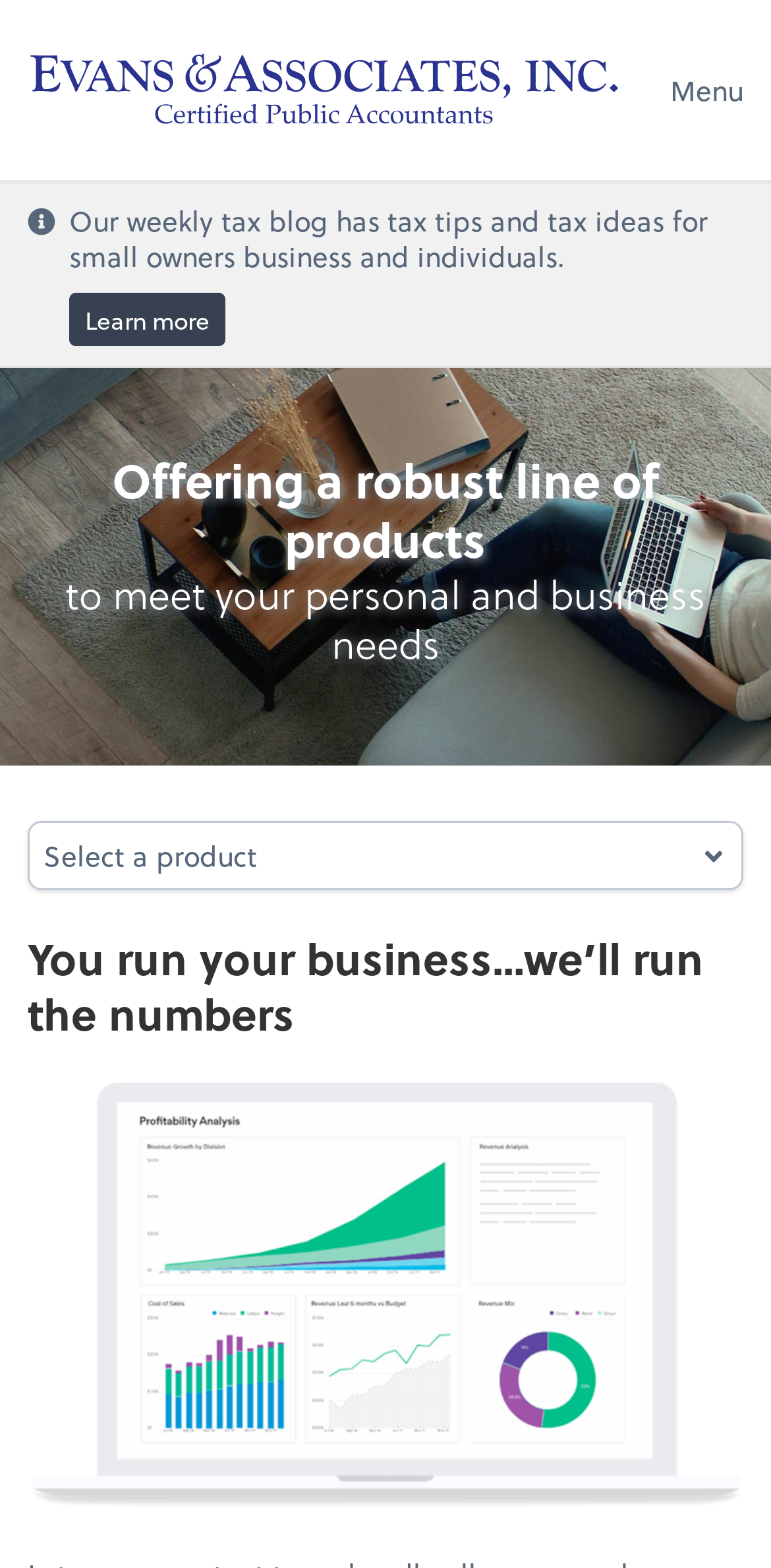How can users navigate the website?
Using the image as a reference, give a one-word or short phrase answer.

Menu button